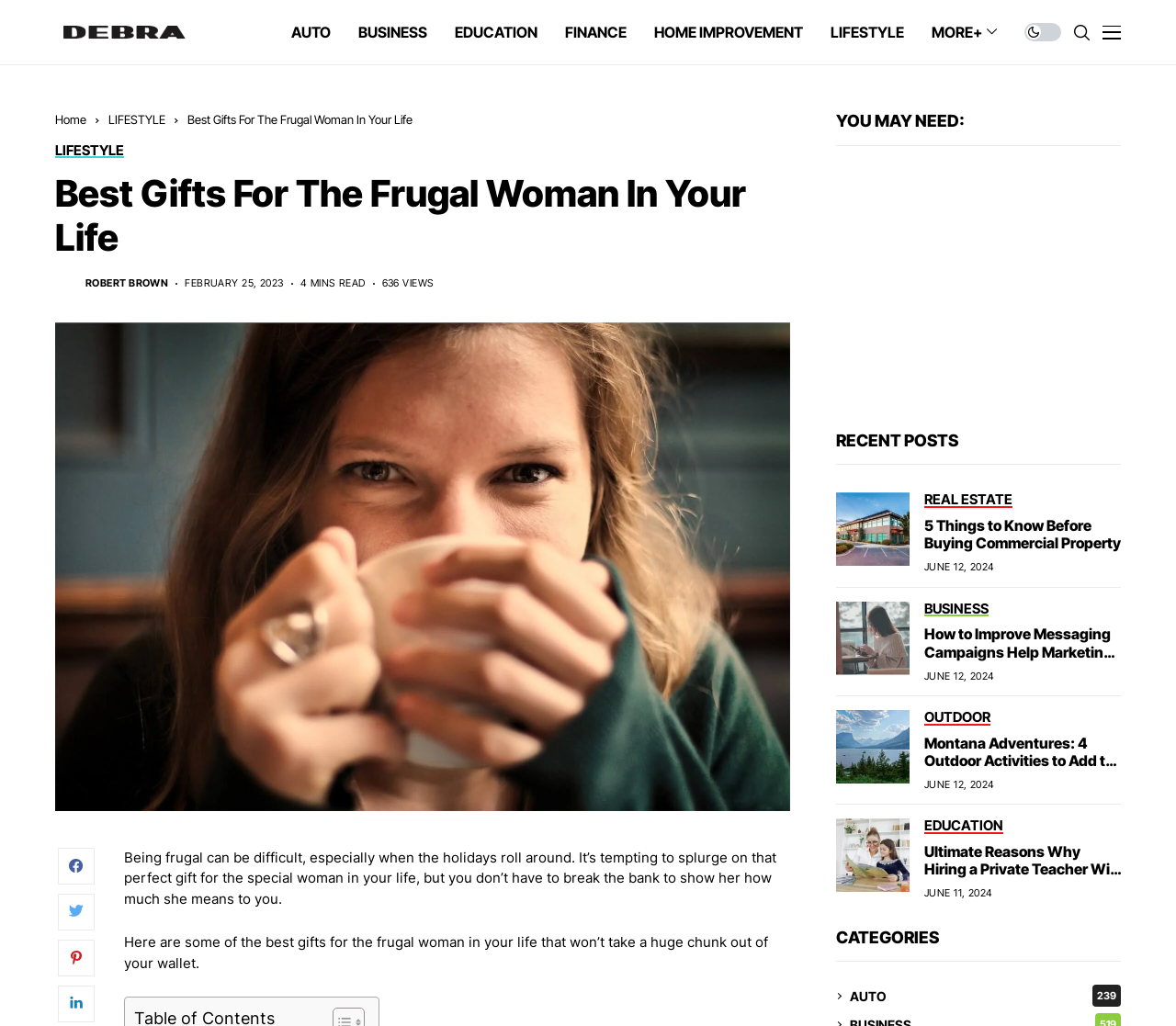Analyze the image and give a detailed response to the question:
What is the author of the main article?

The author of the main article is mentioned as 'ROBERT BROWN', which is displayed above the publication date 'FEBRUARY 25, 2023'.